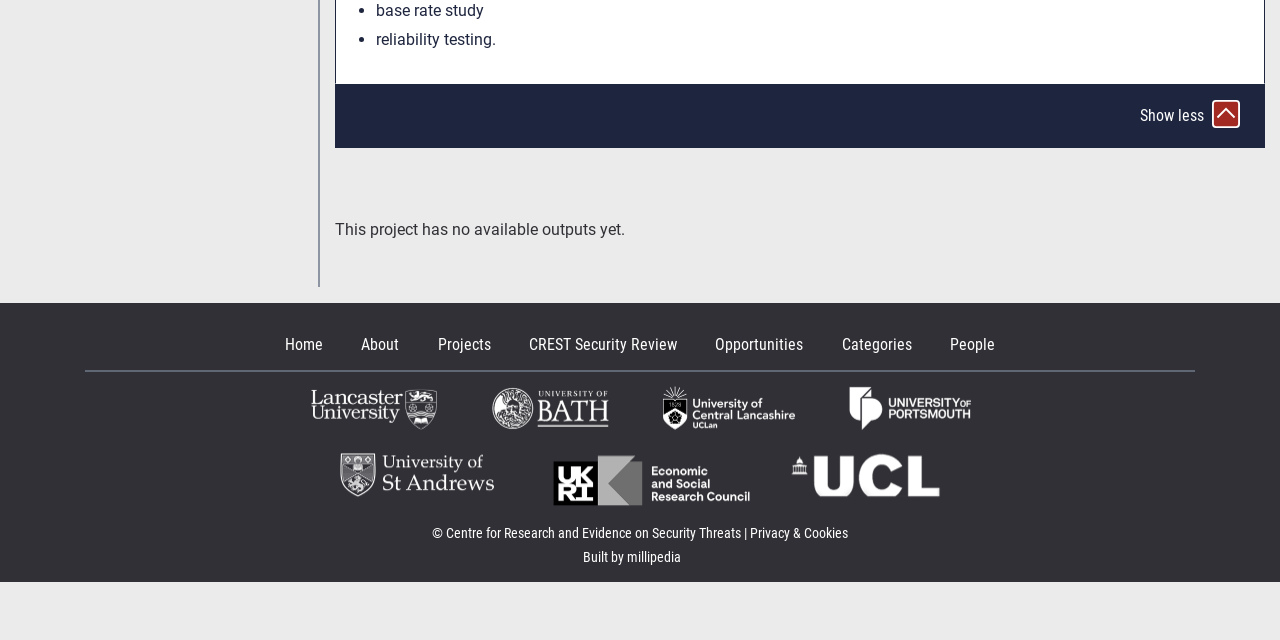Bounding box coordinates are specified in the format (top-left x, top-left y, bottom-right x, bottom-right y). All values are floating point numbers bounded between 0 and 1. Please provide the bounding box coordinate of the region this sentence describes: Opportunities

[0.559, 0.523, 0.628, 0.553]